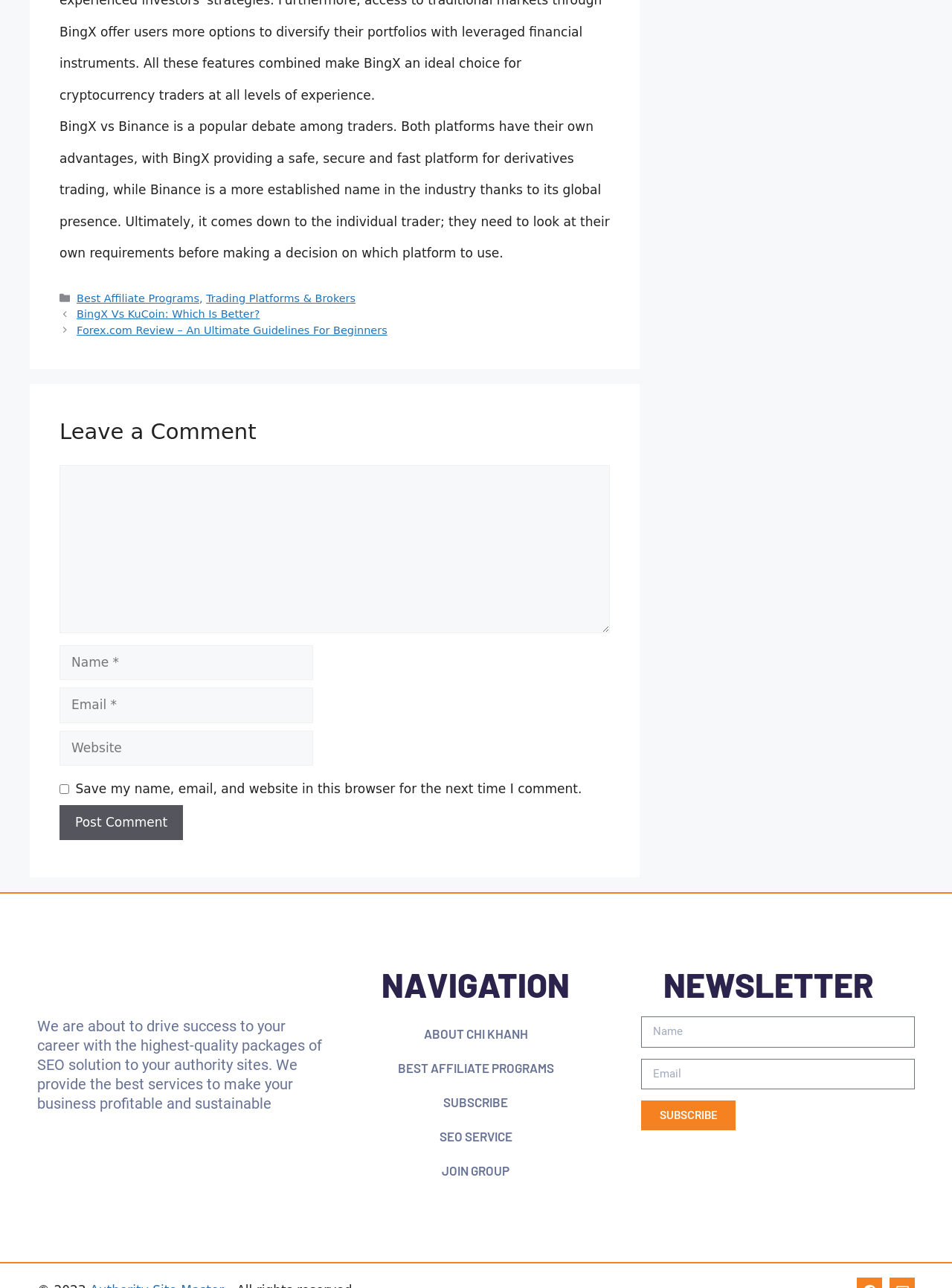Please locate the bounding box coordinates of the region I need to click to follow this instruction: "Click on the 'BingX Vs KuCoin: Which Is Better?' link".

[0.081, 0.239, 0.273, 0.249]